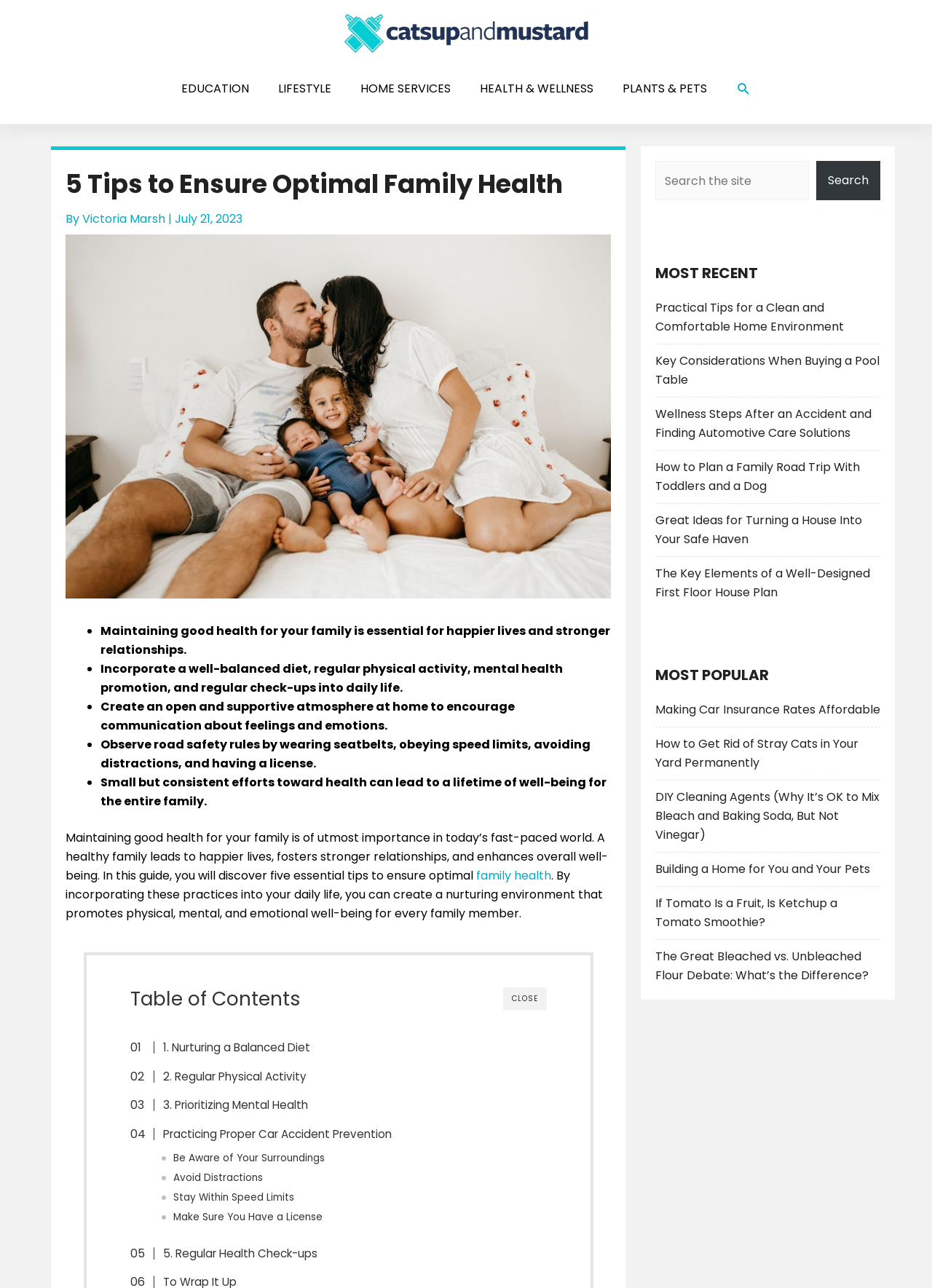Can you specify the bounding box coordinates of the area that needs to be clicked to fulfill the following instruction: "Check the most popular articles"?

[0.703, 0.516, 0.945, 0.532]